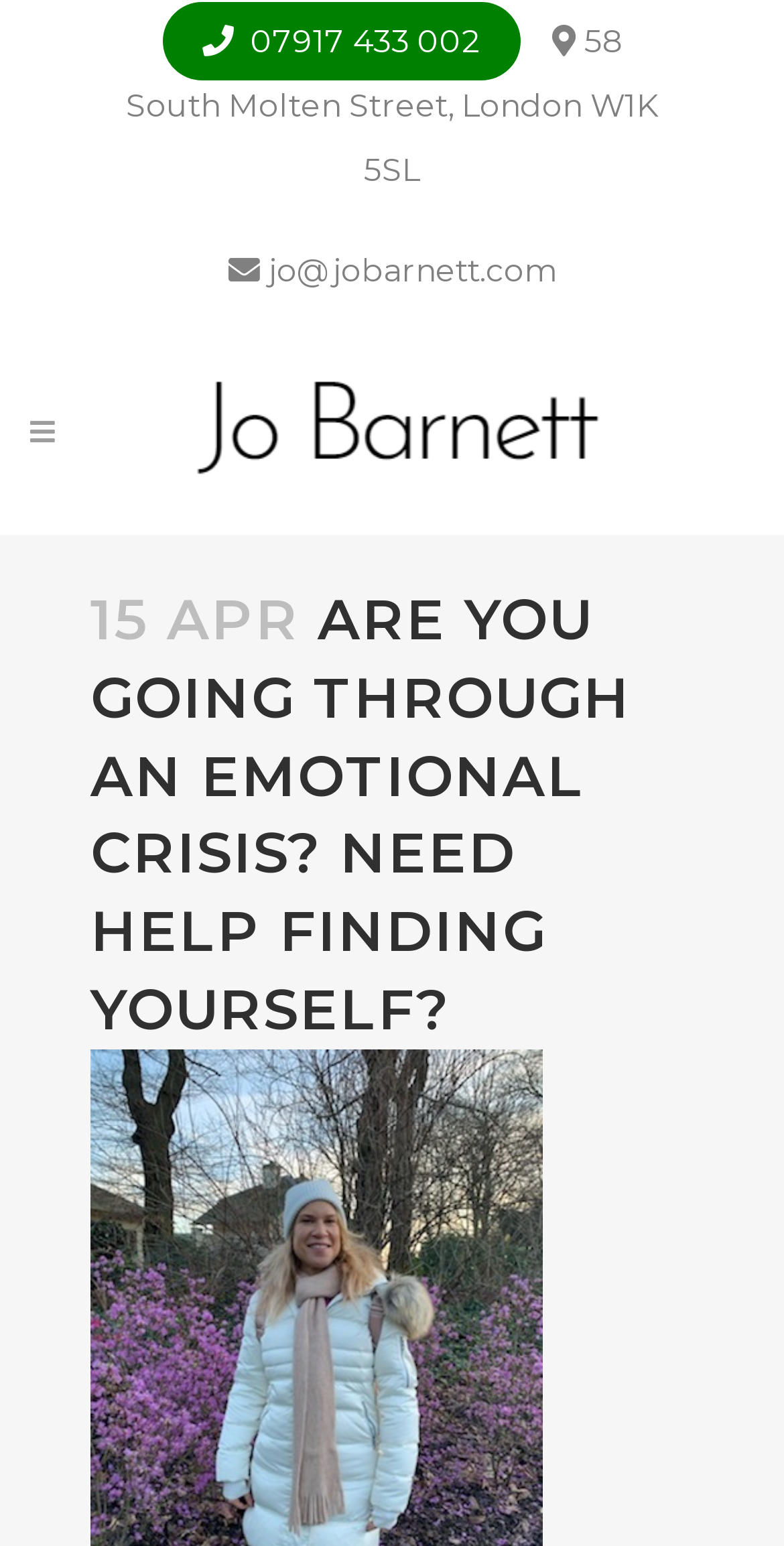Summarize the contents and layout of the webpage in detail.

The webpage appears to be a personal or professional website for Jo Barnett, likely a therapist or counselor. At the top, there is a phone number link "07917 433 002" on the left side, followed by a small gap, and then an address "58 South Molten Street, London W1K 5SL" that spans most of the width. Below this, there is an email link "jo@jobarnett.com" positioned roughly in the middle.

On the left side, there is a small table layout containing a logo image, which is also a link. The logo is positioned above a heading that reads "ARE YOU GOING THROUGH AN EMOTIONAL CRISIS? NEED HELP FINDING YOURSELF?", which is centered and takes up most of the width. The heading is dated "15 APR" and seems to be the main title of the webpage. Overall, the webpage has a simple and clean layout, with a focus on providing contact information and a brief introduction to Jo Barnett's services.